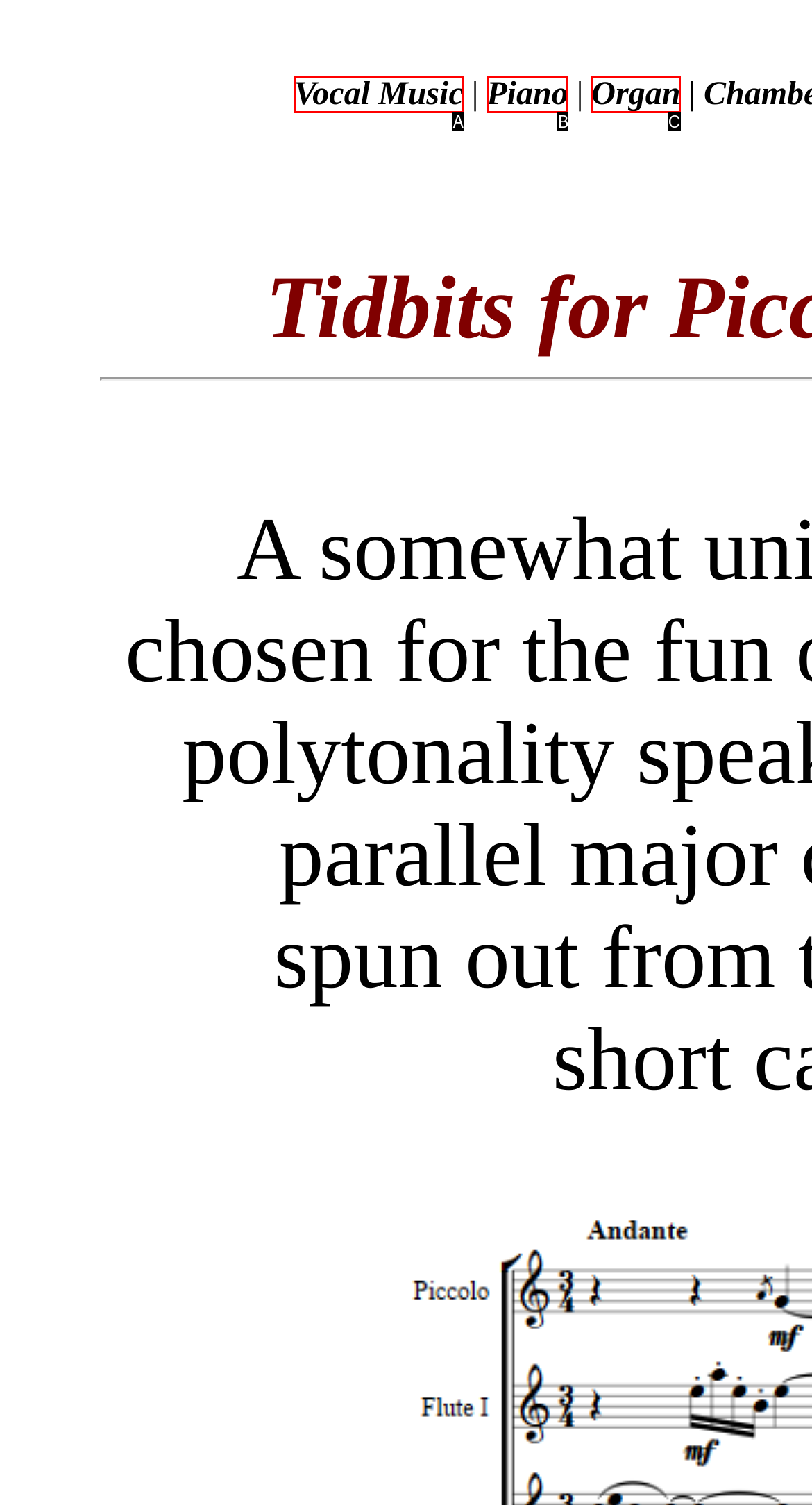Determine which option aligns with the description: Piano. Provide the letter of the chosen option directly.

B